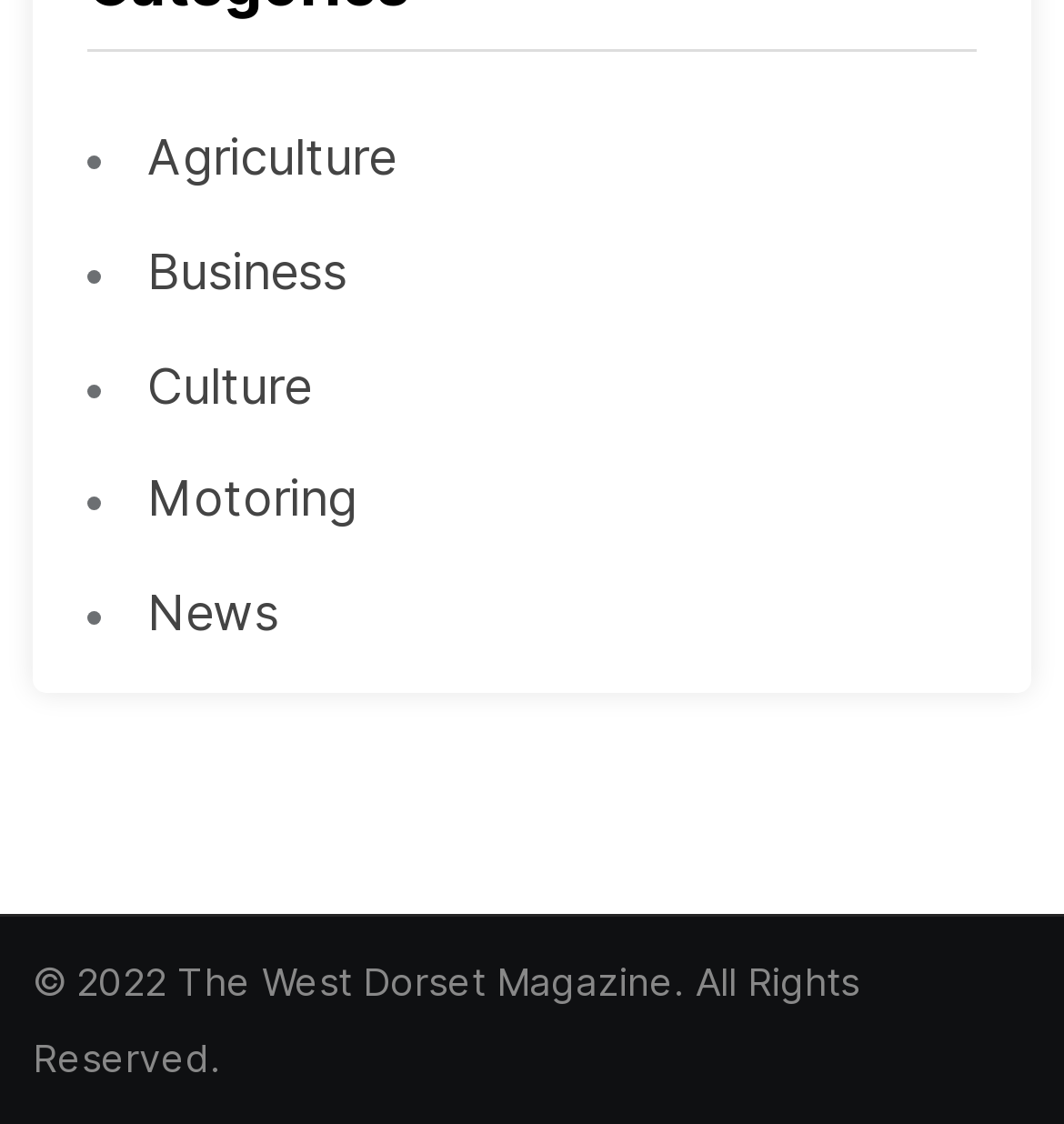Please find the bounding box coordinates of the element that must be clicked to perform the given instruction: "Browse Agriculture". The coordinates should be four float numbers from 0 to 1, i.e., [left, top, right, bottom].

[0.138, 0.114, 0.372, 0.165]